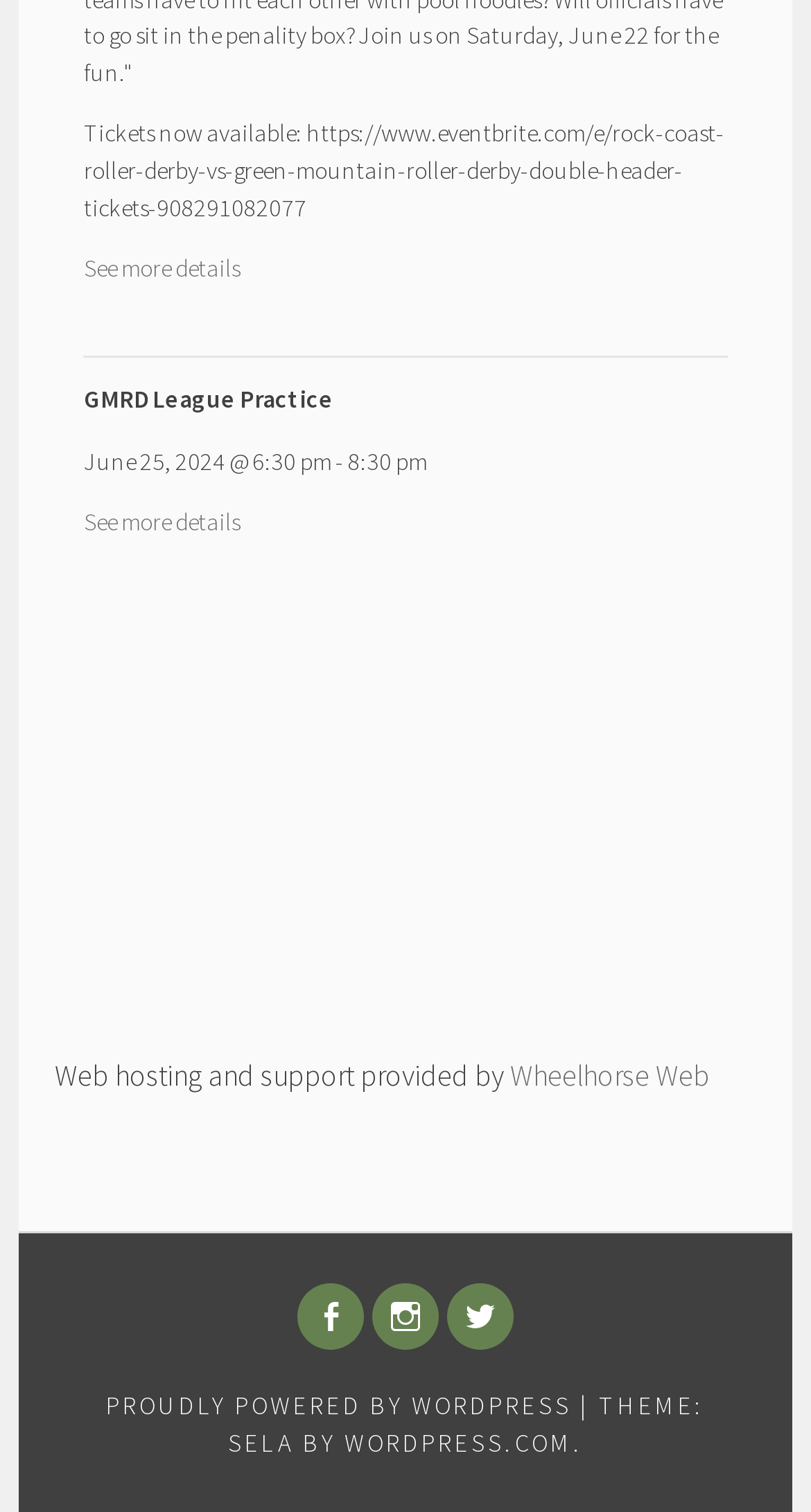Please give a succinct answer using a single word or phrase:
What is the time range of the GMRD League Practice?

6:30 pm - 8:30 pm